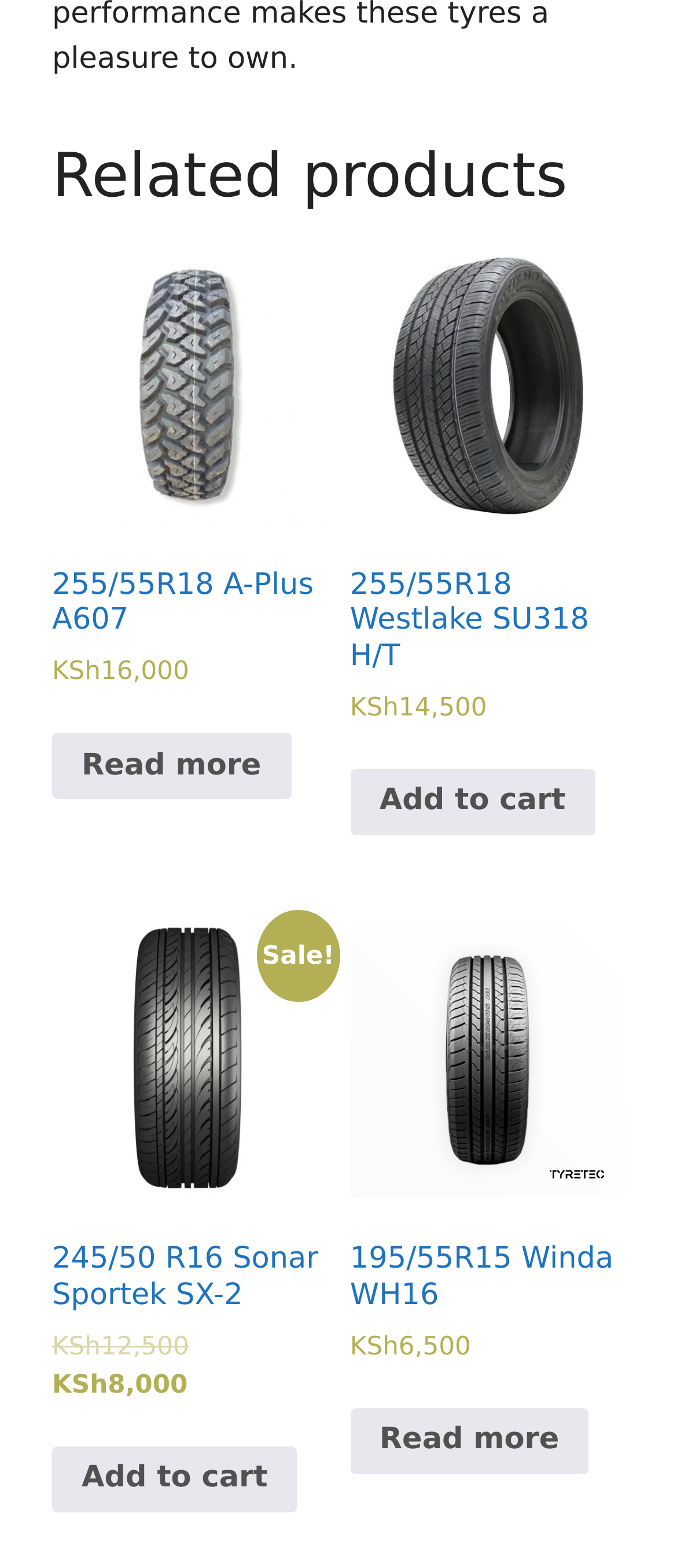What is the current price of 245/50 R16 Sonar Sportek SX-2?
Using the information from the image, answer the question thoroughly.

I found the link 'Sale! 245/50 R16 Sonar Sportek SX-2 Original price was: KSh12,500. Current price is: KSh8,000.' which indicates that the current price of 245/50 R16 Sonar Sportek SX-2 is KSh8,000.